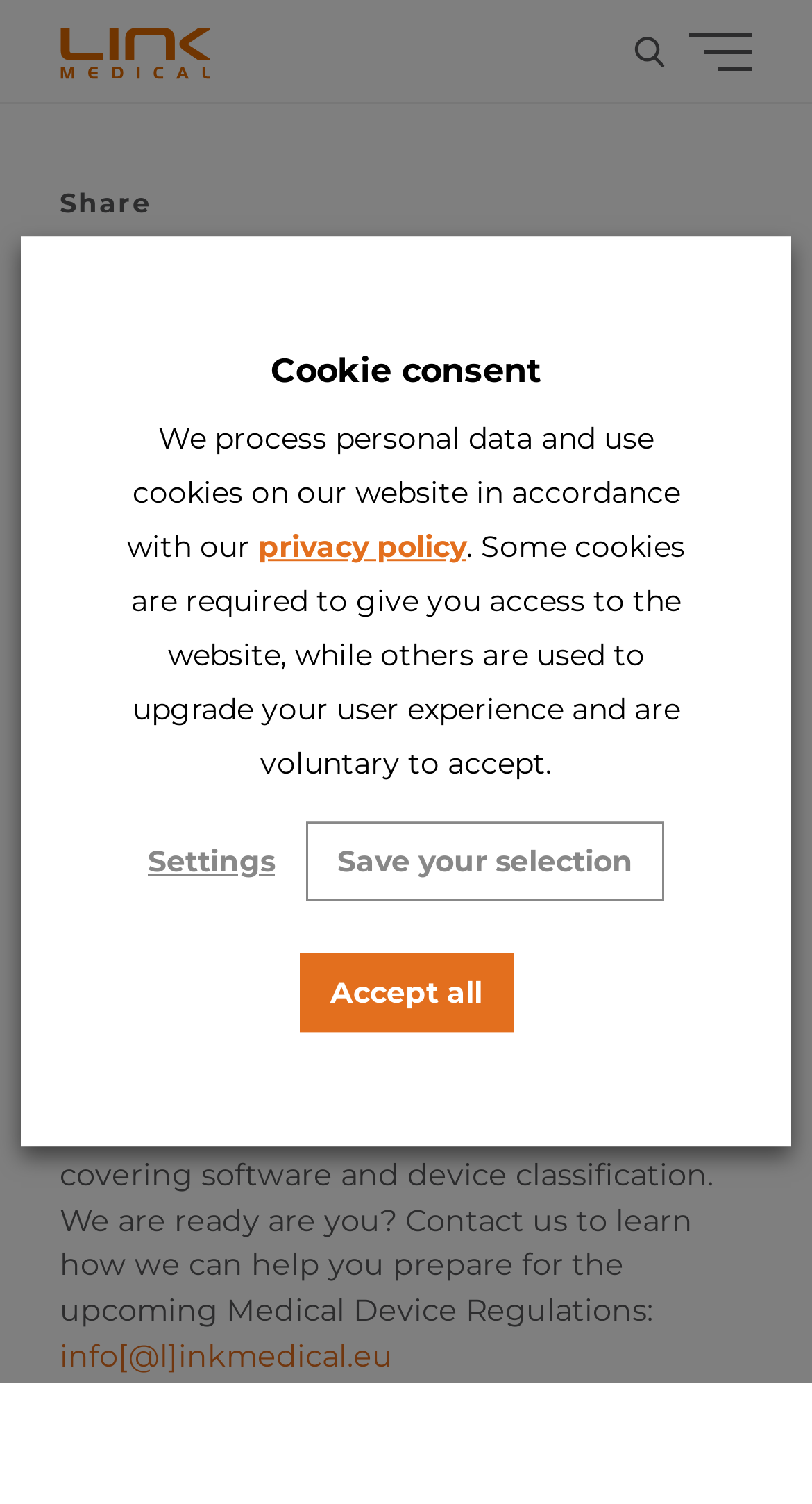Pinpoint the bounding box coordinates for the area that should be clicked to perform the following instruction: "Explore Job Opportunities".

None